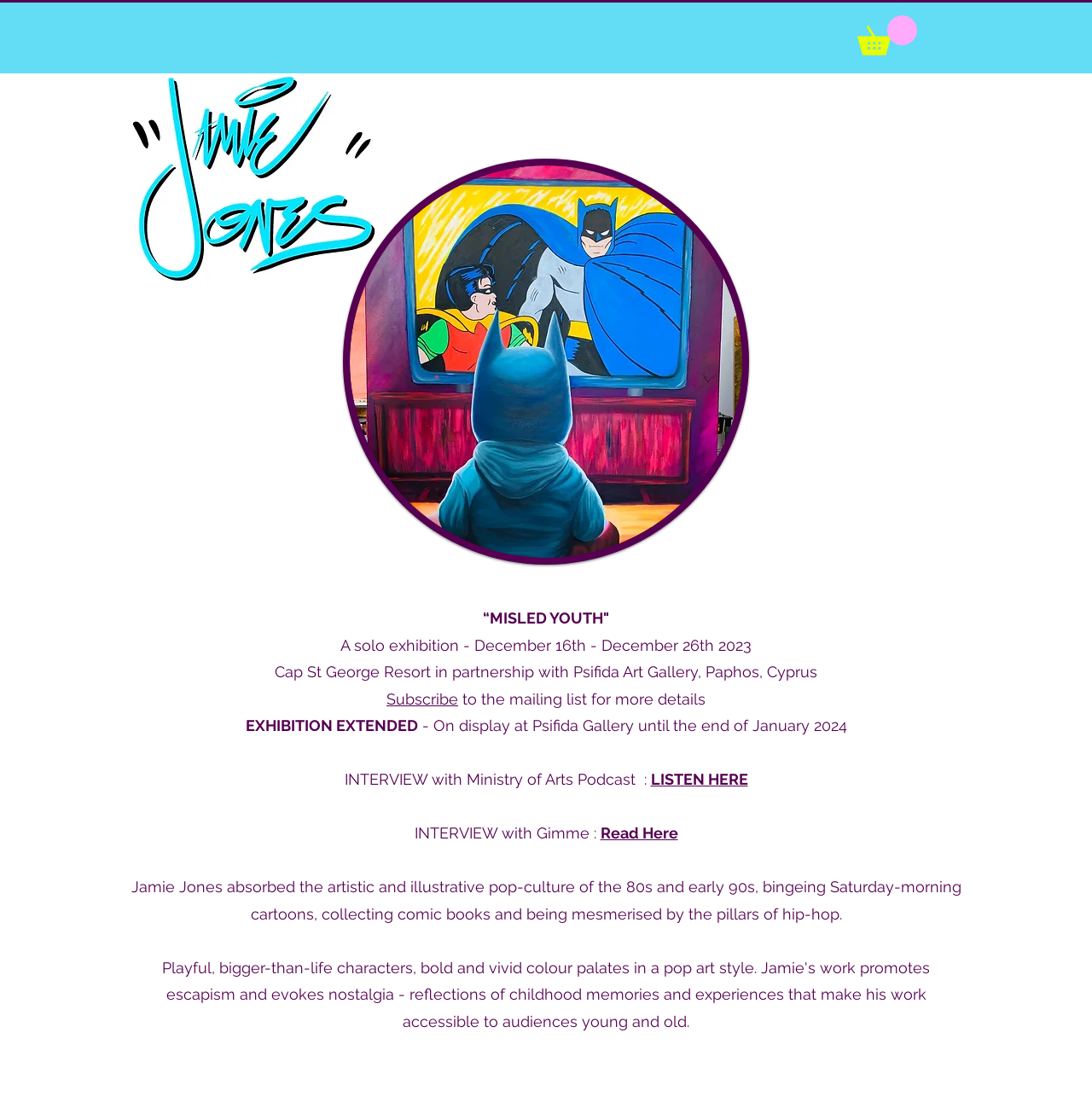Locate the bounding box of the UI element defined by this description: "Read Here". The coordinates should be given as four float numbers between 0 and 1, formatted as [left, top, right, bottom].

[0.55, 0.74, 0.621, 0.756]